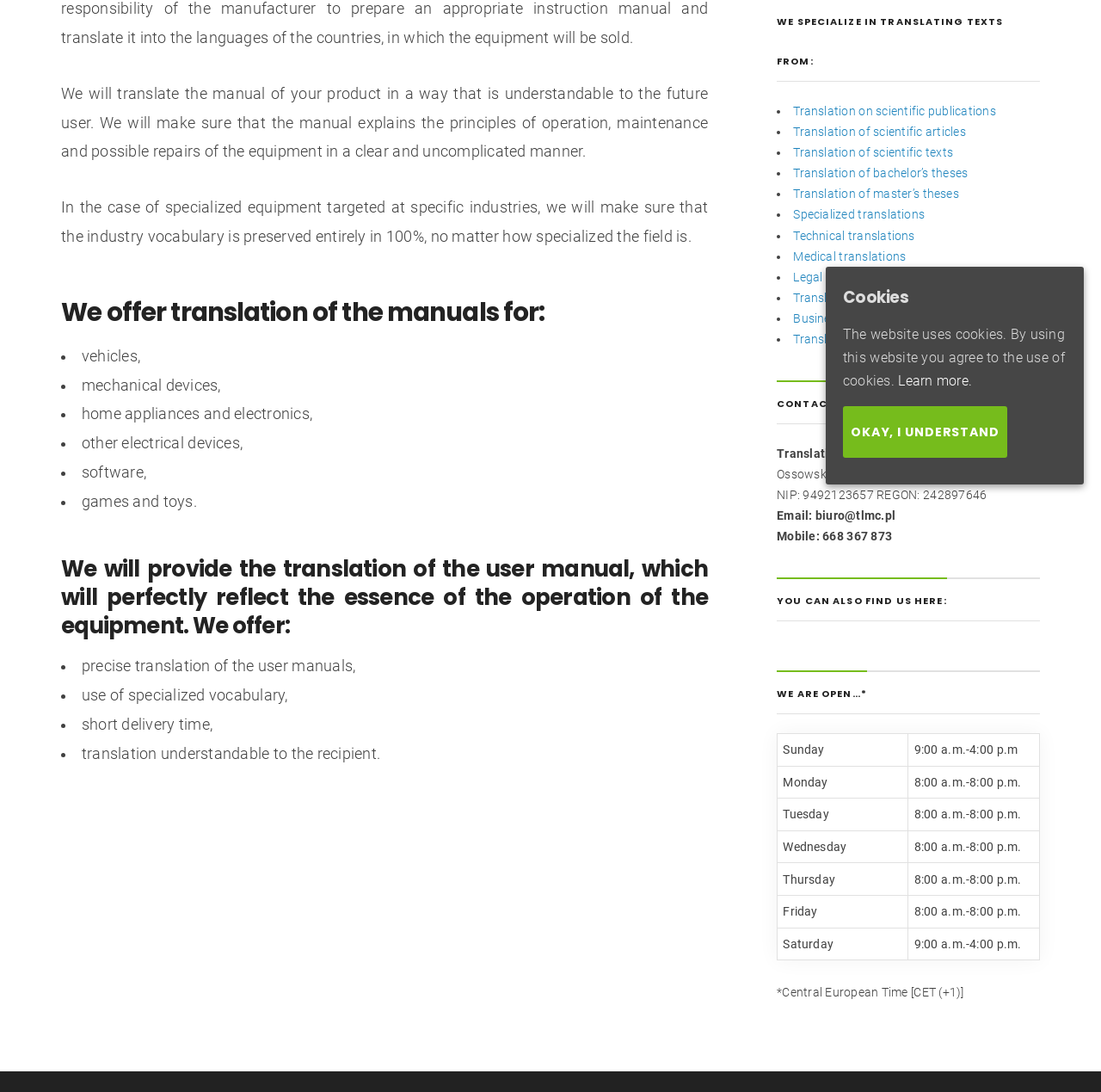Find and provide the bounding box coordinates for the UI element described here: "Translation of websites". The coordinates should be given as four float numbers between 0 and 1: [left, top, right, bottom].

[0.721, 0.305, 0.838, 0.317]